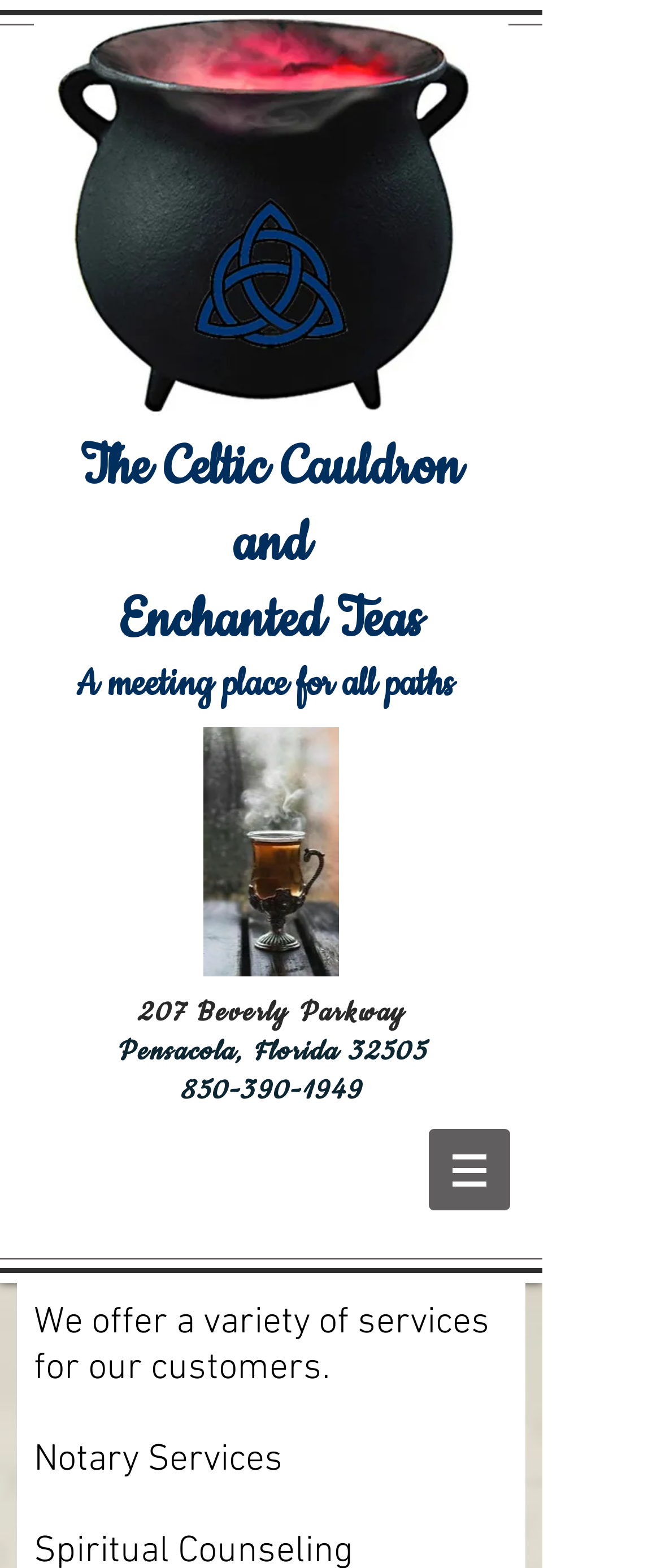Summarize the webpage in an elaborate manner.

The webpage appears to be a services page for "The Celtic Cauldron and Enchanted Teas". At the top, there is a heading with the business name, followed by a subtitle "A meeting place for all paths". 

Below the headings, there is an image of a business card, positioned slightly to the right of the center of the page. 

Further down, the page displays the business's address, "207 Beverly Parkway Pensacola, Florida 32505", along with a phone number, "850-390-1949", which is also a clickable link. 

At the bottom right corner of the page, there is a navigation menu labeled "Site", which contains a button with a dropdown menu. The button is accompanied by a small icon.